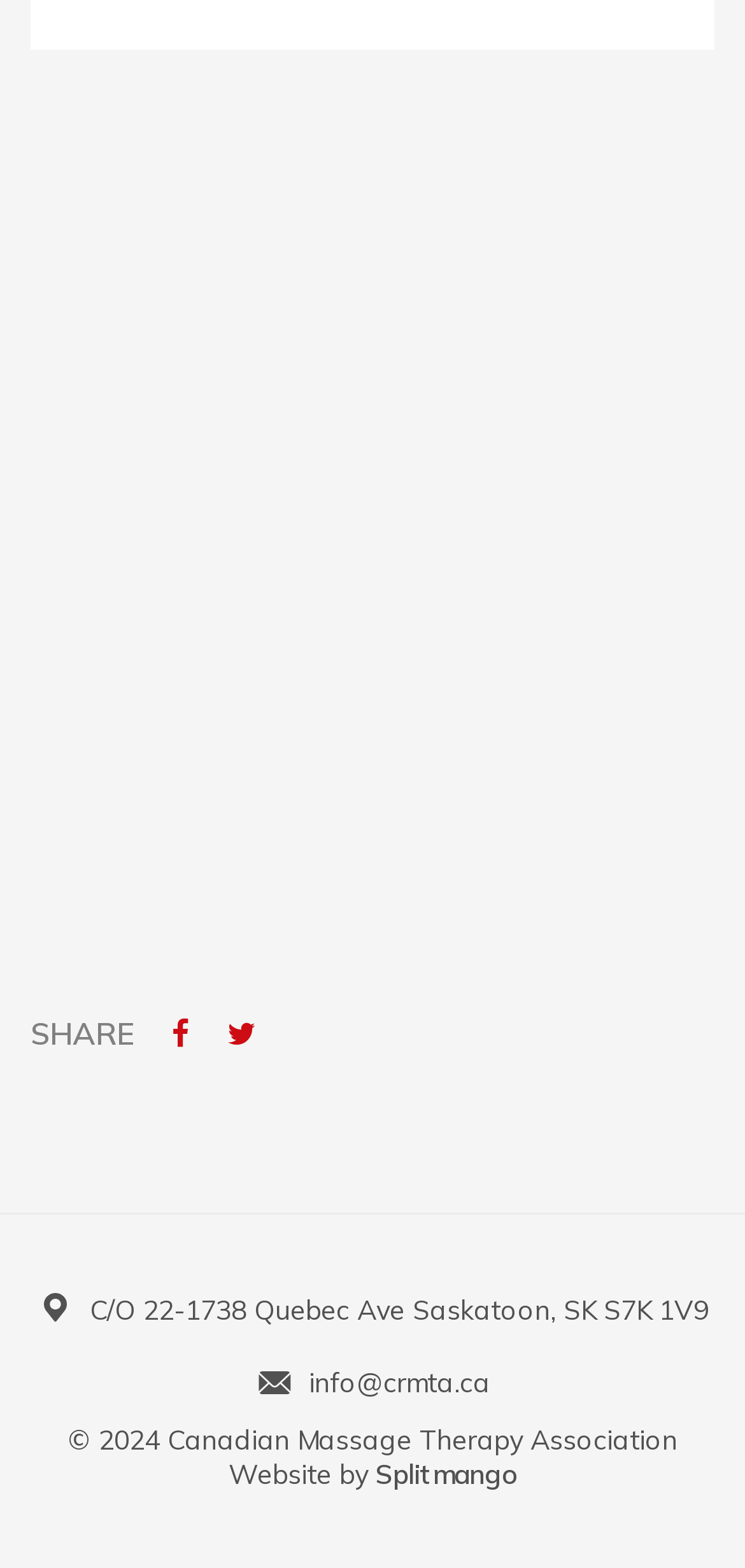Locate the bounding box coordinates for the element described below: "info@crmta.ca". The coordinates must be four float values between 0 and 1, formatted as [left, top, right, bottom].

[0.342, 0.871, 0.658, 0.893]